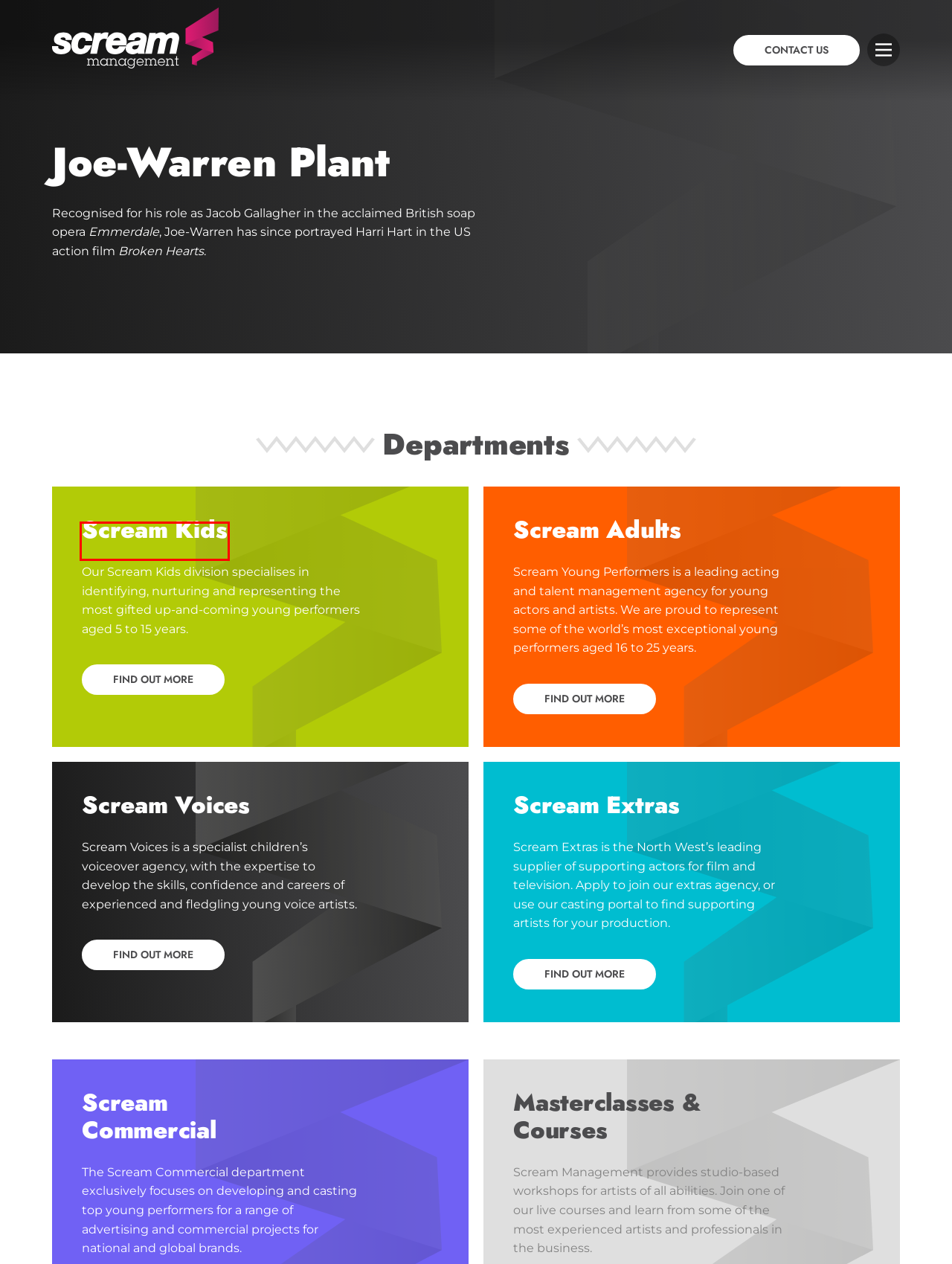Observe the screenshot of a webpage with a red bounding box around an element. Identify the webpage description that best fits the new page after the element inside the bounding box is clicked. The candidates are:
A. Masterclasses & Courses • Scream Management
B. Children’s Acting and Talent Management Agency | Scream Kids
C. North West Extras Casting Agency | Scream Management
D. Daryl Brunsden | Web Design & Development based in Manchester.
E. Talent Management Agency | Scream Adults
F. Children’s Voiceover Agency | Scream Voices | Scream Management
G. Apply Now | Scream Magment | International Talent Management Agency
H. Commercial Talent Management Agency | Scream Management

B